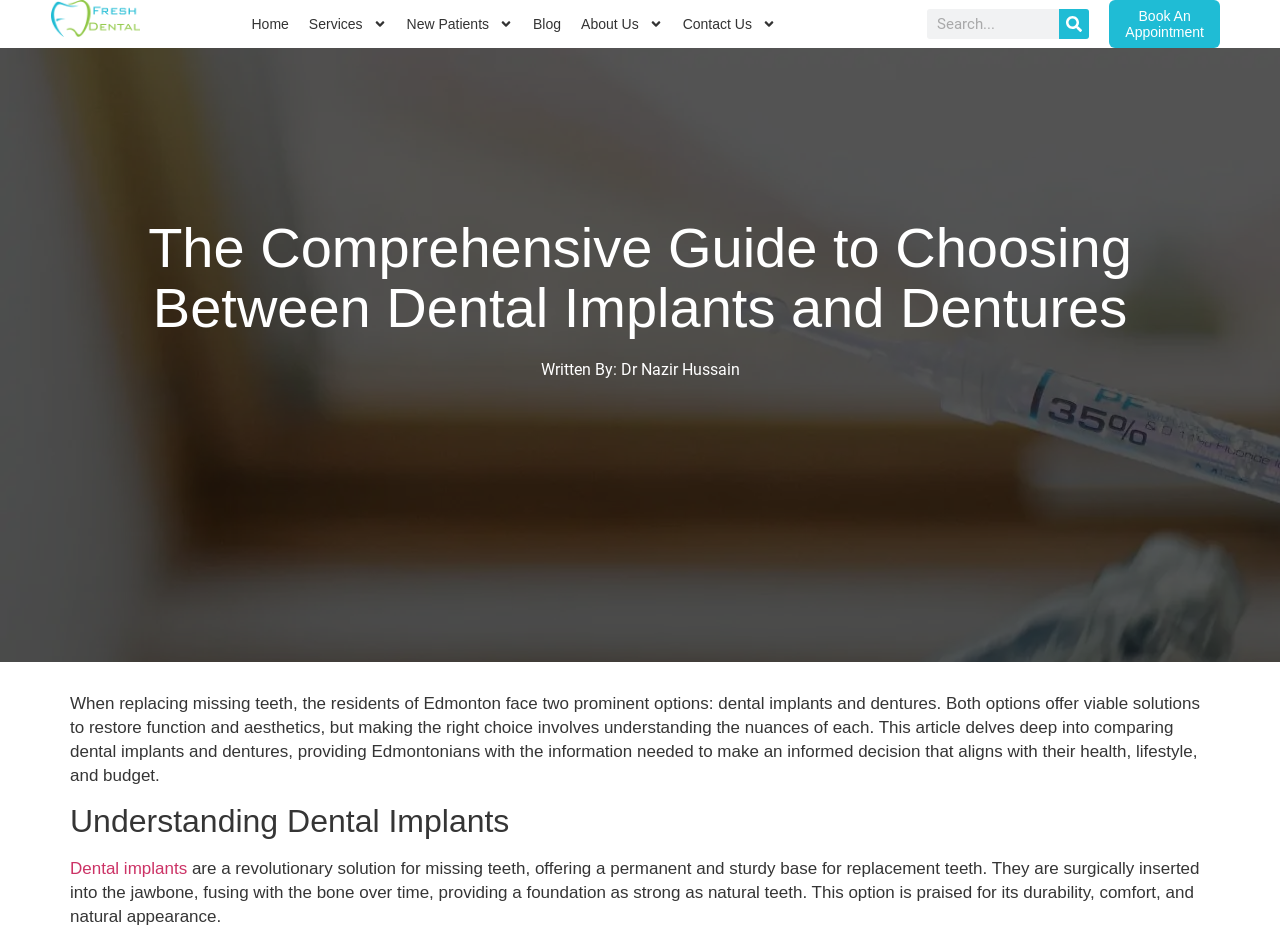Determine the bounding box coordinates for the clickable element to execute this instruction: "Click the 'Home' link". Provide the coordinates as four float numbers between 0 and 1, i.e., [left, top, right, bottom].

[0.189, 0.001, 0.233, 0.051]